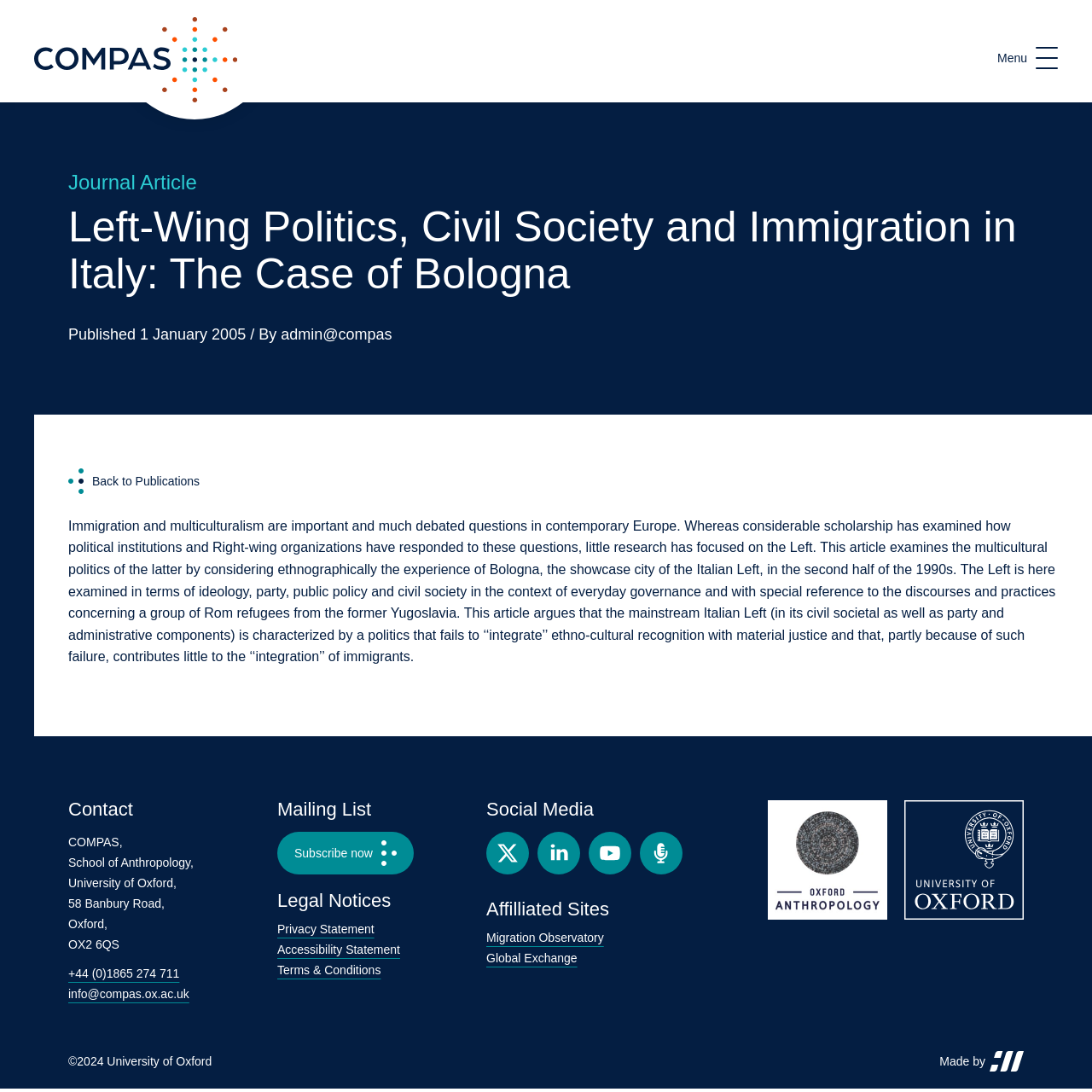Identify the bounding box for the UI element that is described as follows: "Journal Article".

[0.062, 0.156, 0.18, 0.177]